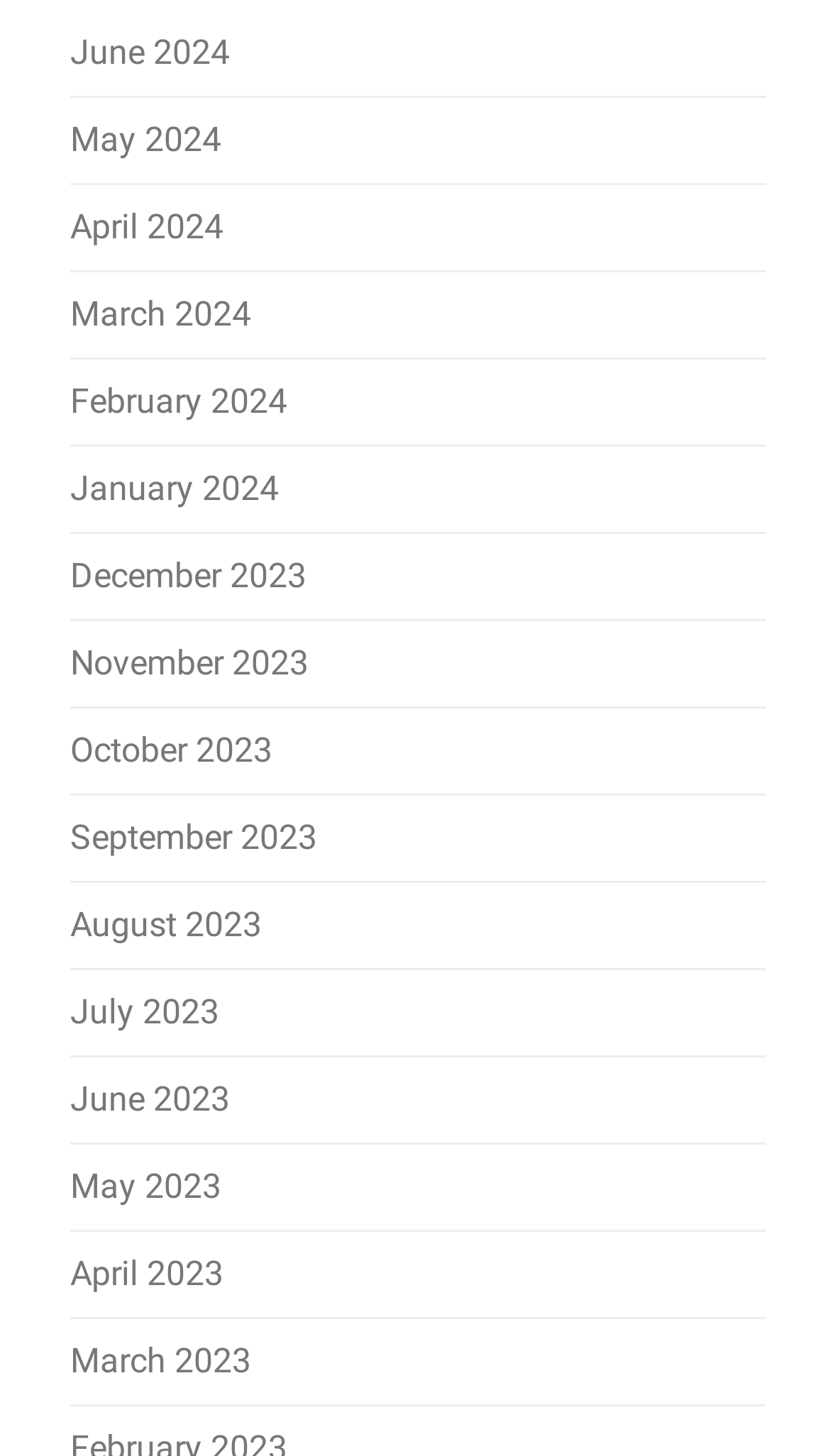Analyze the image and provide a detailed answer to the question: How many months are listed in 2024?

I counted the number of links with '2024' in their text and found that there are 6 months listed in 2024, which are June 2024, May 2024, April 2024, March 2024, February 2024, and January 2024.